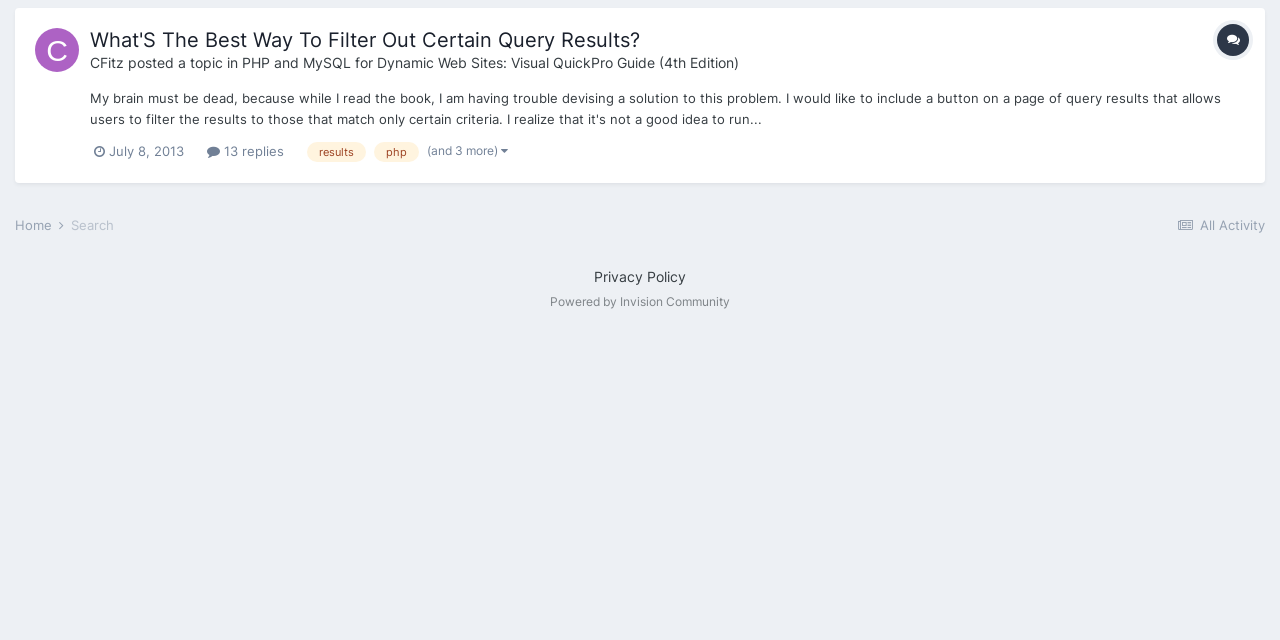Given the element description "Search" in the screenshot, predict the bounding box coordinates of that UI element.

[0.055, 0.339, 0.089, 0.364]